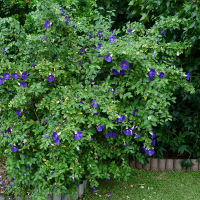Please reply to the following question with a single word or a short phrase:
What type of landscape is the plant suitable for?

Australian residential landscapes